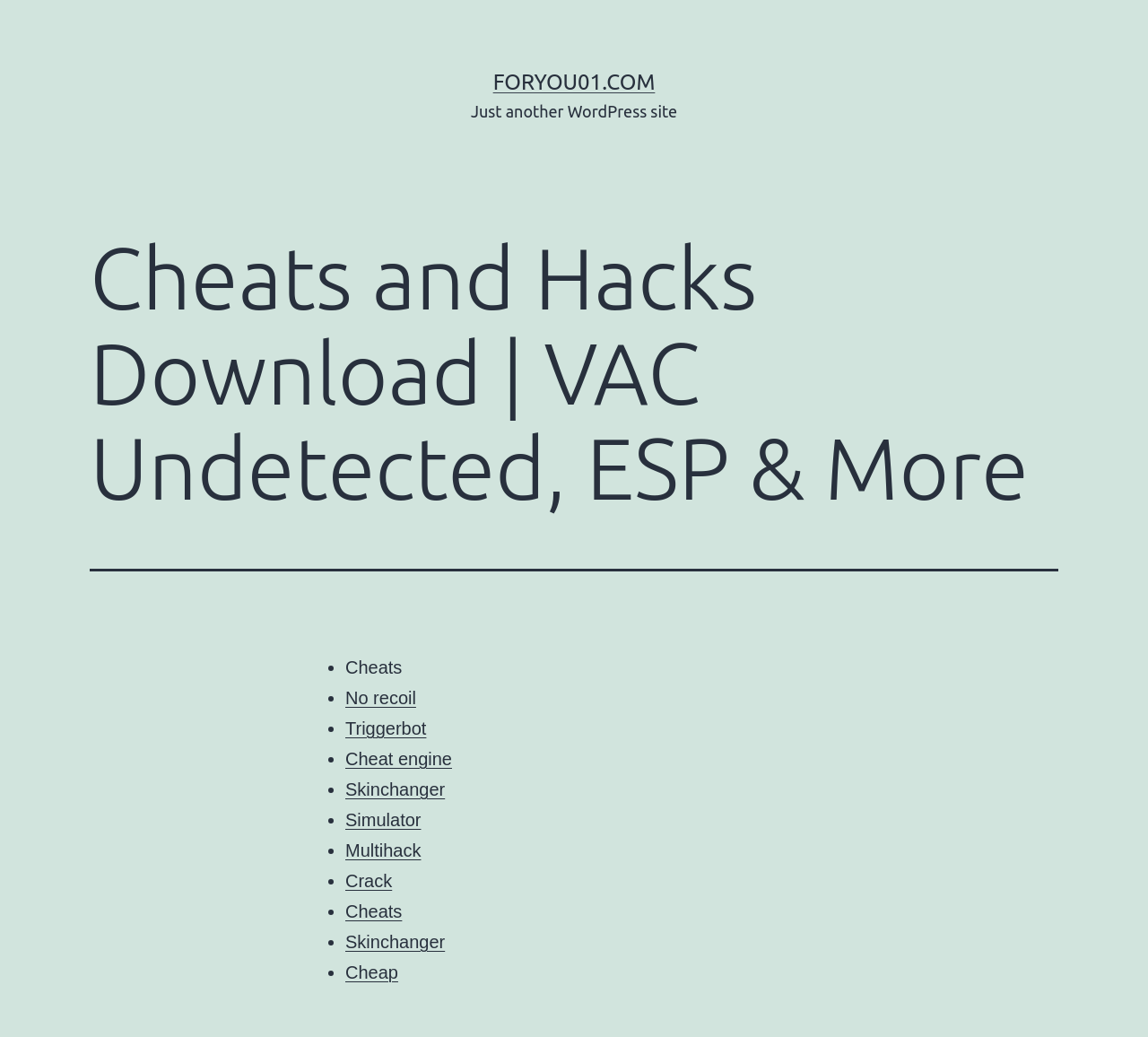Locate the bounding box coordinates of the region to be clicked to comply with the following instruction: "Check out Skinchanger". The coordinates must be four float numbers between 0 and 1, in the form [left, top, right, bottom].

[0.301, 0.752, 0.388, 0.771]